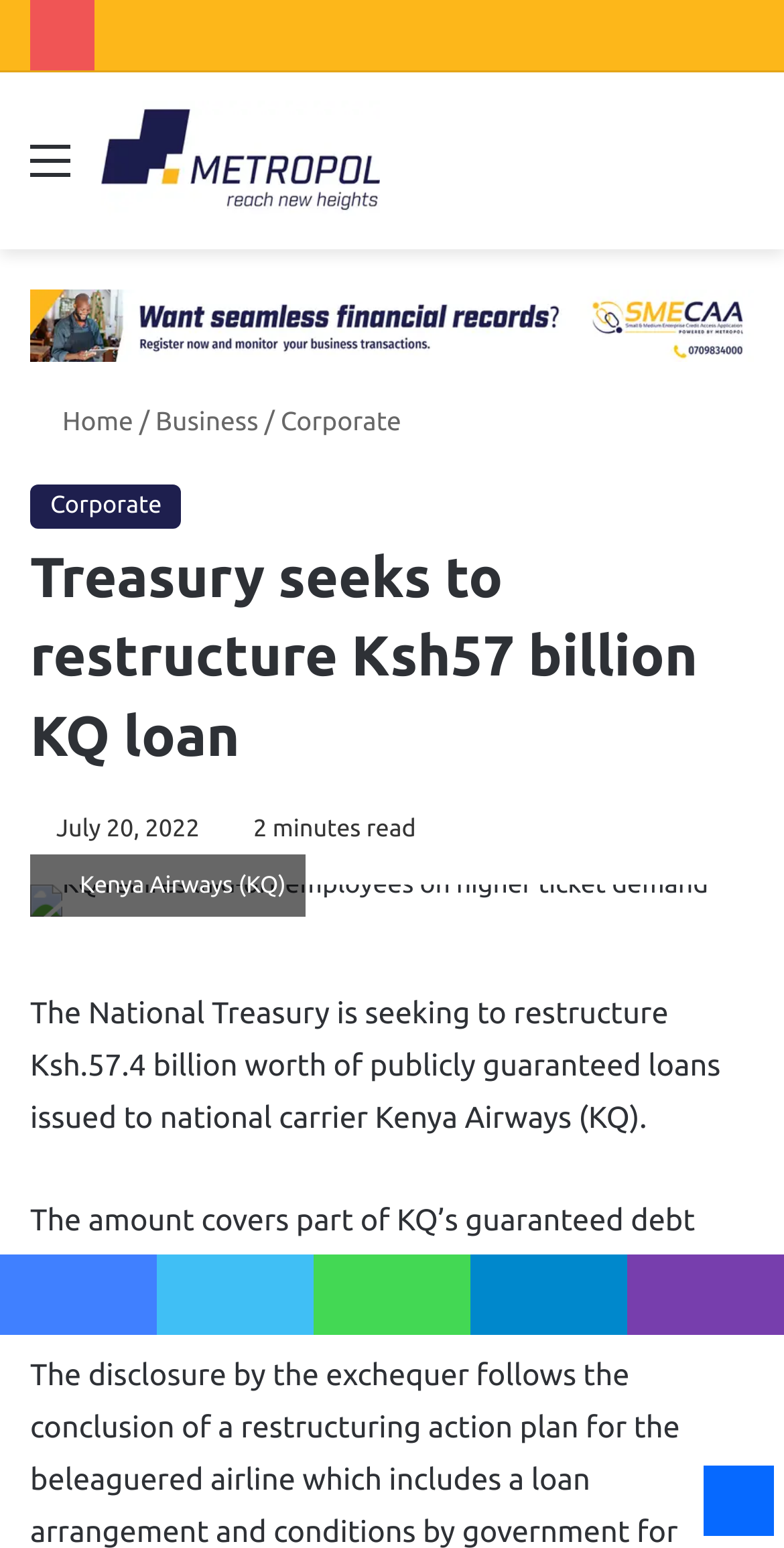Generate a thorough explanation of the webpage's elements.

The webpage is about the National Treasury's plan to restructure a significant amount of publicly guaranteed loans issued to Kenya Airways (KQ). At the top of the page, there is a navigation menu with links to "Menu", "Metropol Digital", and "Search for". Below this, there are links to "Home", "Business", and "Corporate", with a separator in between. 

The main content of the page is a news article with a heading that reads "Treasury seeks to restructure Ksh57 billion KQ loan". The article is dated July 20, 2022, and is estimated to be a 2-minute read. 

To the right of the article's heading, there is a figure with an image related to Kenya Airways, accompanied by a caption mentioning the airline's name. The article itself consists of two paragraphs, with the first paragraph explaining the National Treasury's plan to restructure the loans, and the second paragraph providing more details about the amount of debt principal involved.

At the bottom of the page, there are social media links to Facebook, Twitter, WhatsApp, Telegram, and Viber, allowing users to share the article on these platforms. Finally, there is a "Back to top" button at the very bottom of the page, which allows users to quickly navigate back to the top of the page.